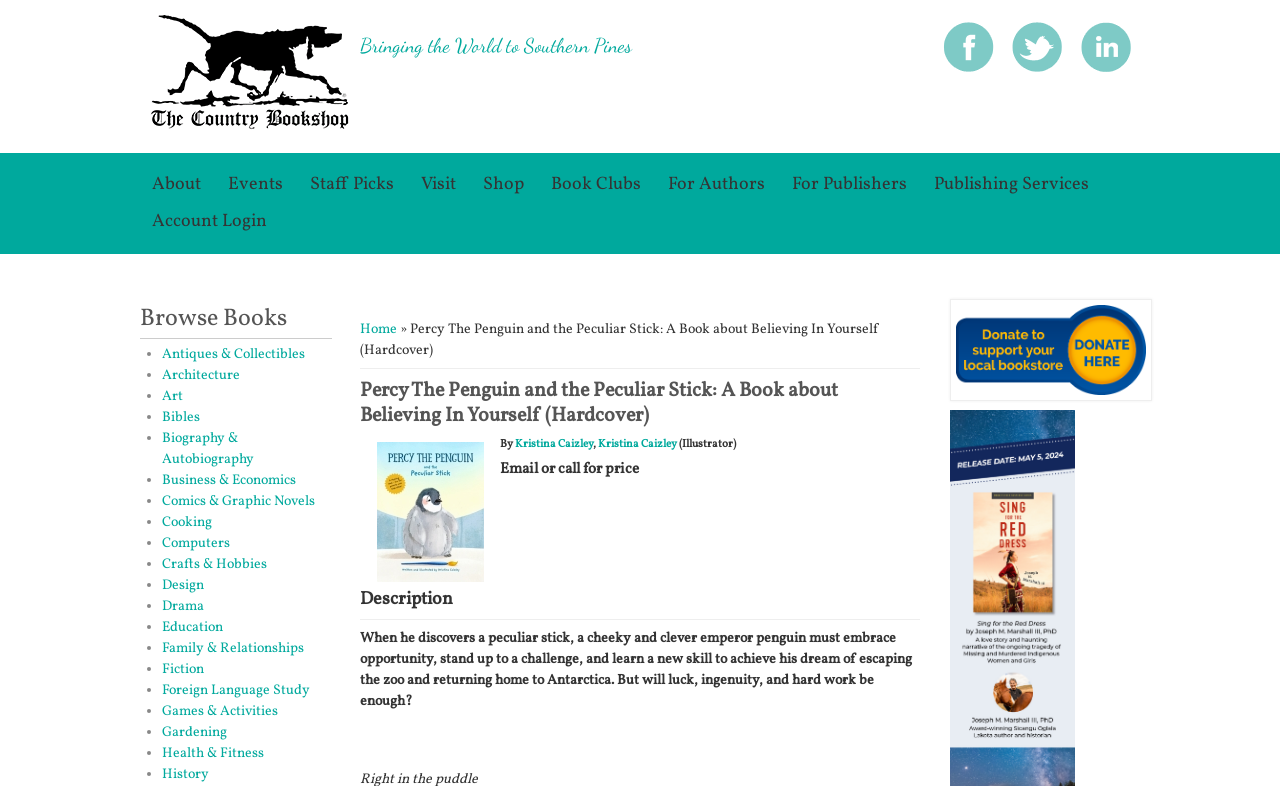Determine the main heading text of the webpage.

Bringing the World to Southern Pines